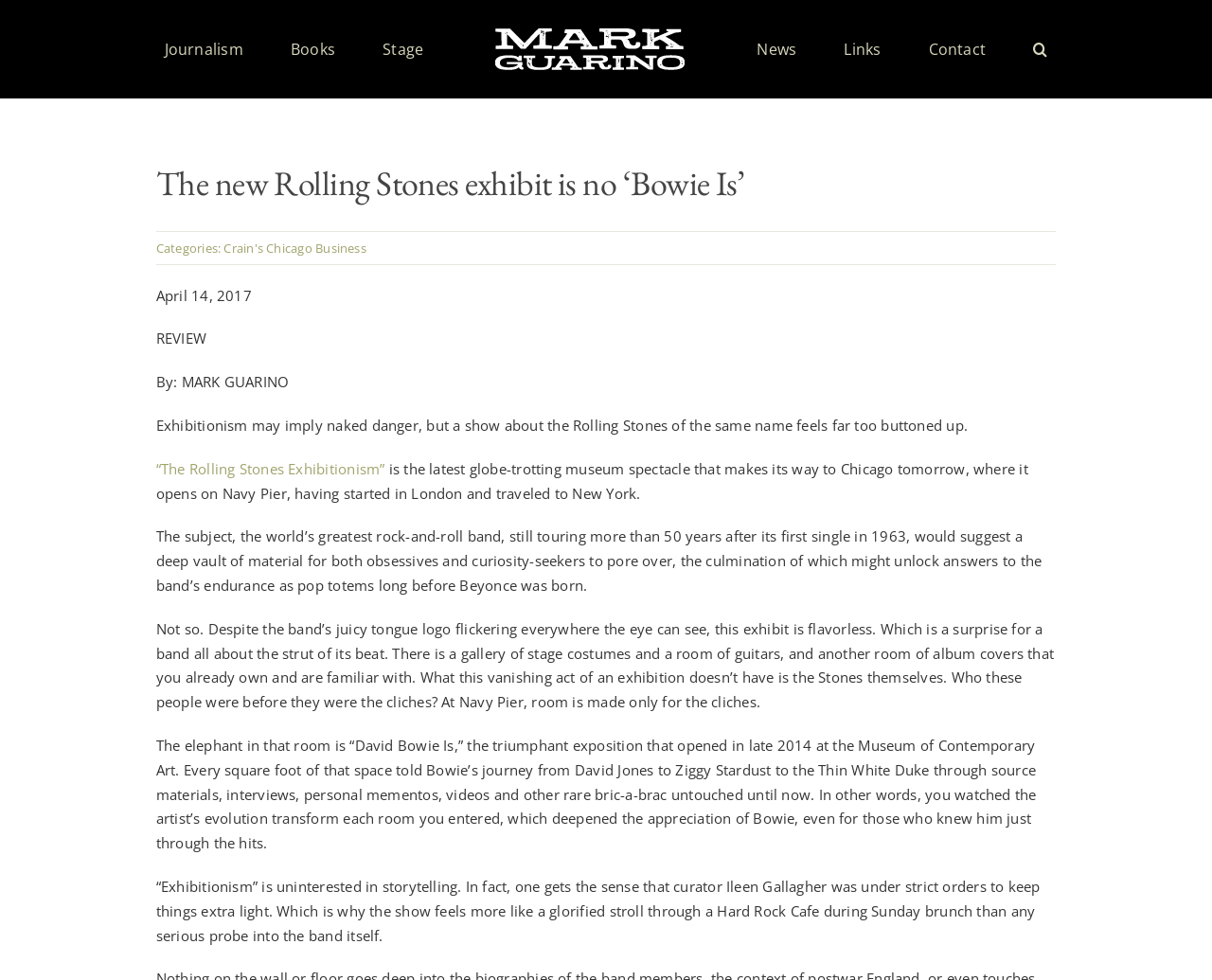Highlight the bounding box coordinates of the element you need to click to perform the following instruction: "Click on the 'Mark Guarino Logo' link."

[0.409, 0.029, 0.565, 0.071]